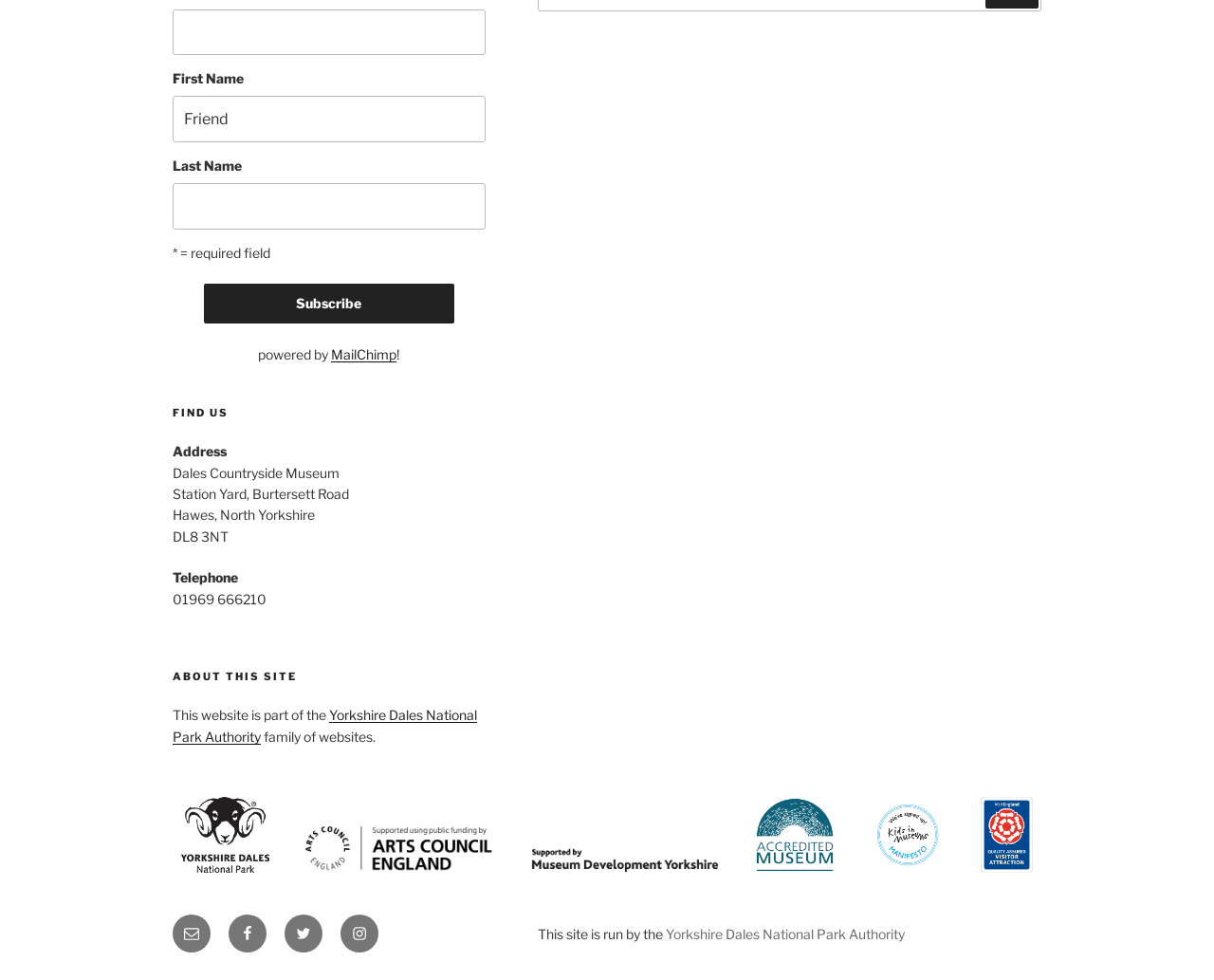Please specify the bounding box coordinates of the area that should be clicked to accomplish the following instruction: "Call the museum". The coordinates should consist of four float numbers between 0 and 1, i.e., [left, top, right, bottom].

[0.142, 0.603, 0.22, 0.619]